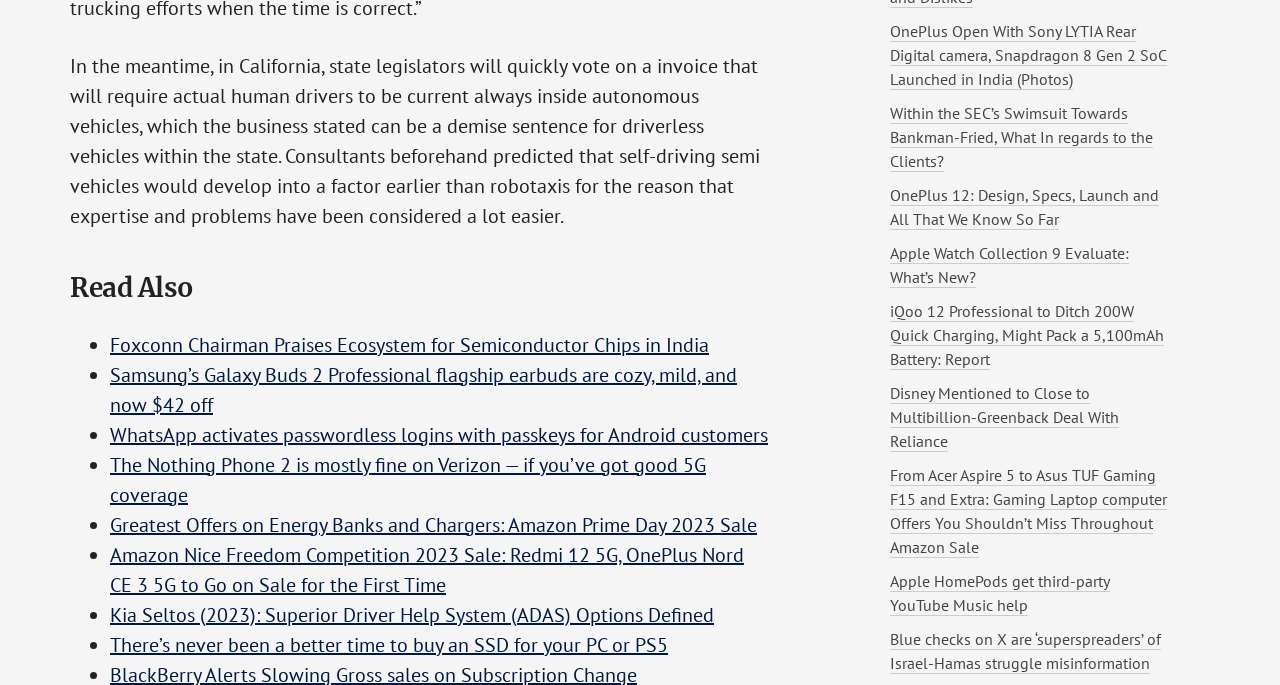What is the topic of the link 'OnePlus Open With Sony LYTIA Rear Digital camera, Snapdragon 8 Gen 2 SoC Launched in India (Photos)'? Please answer the question using a single word or phrase based on the image.

OnePlus phone launch